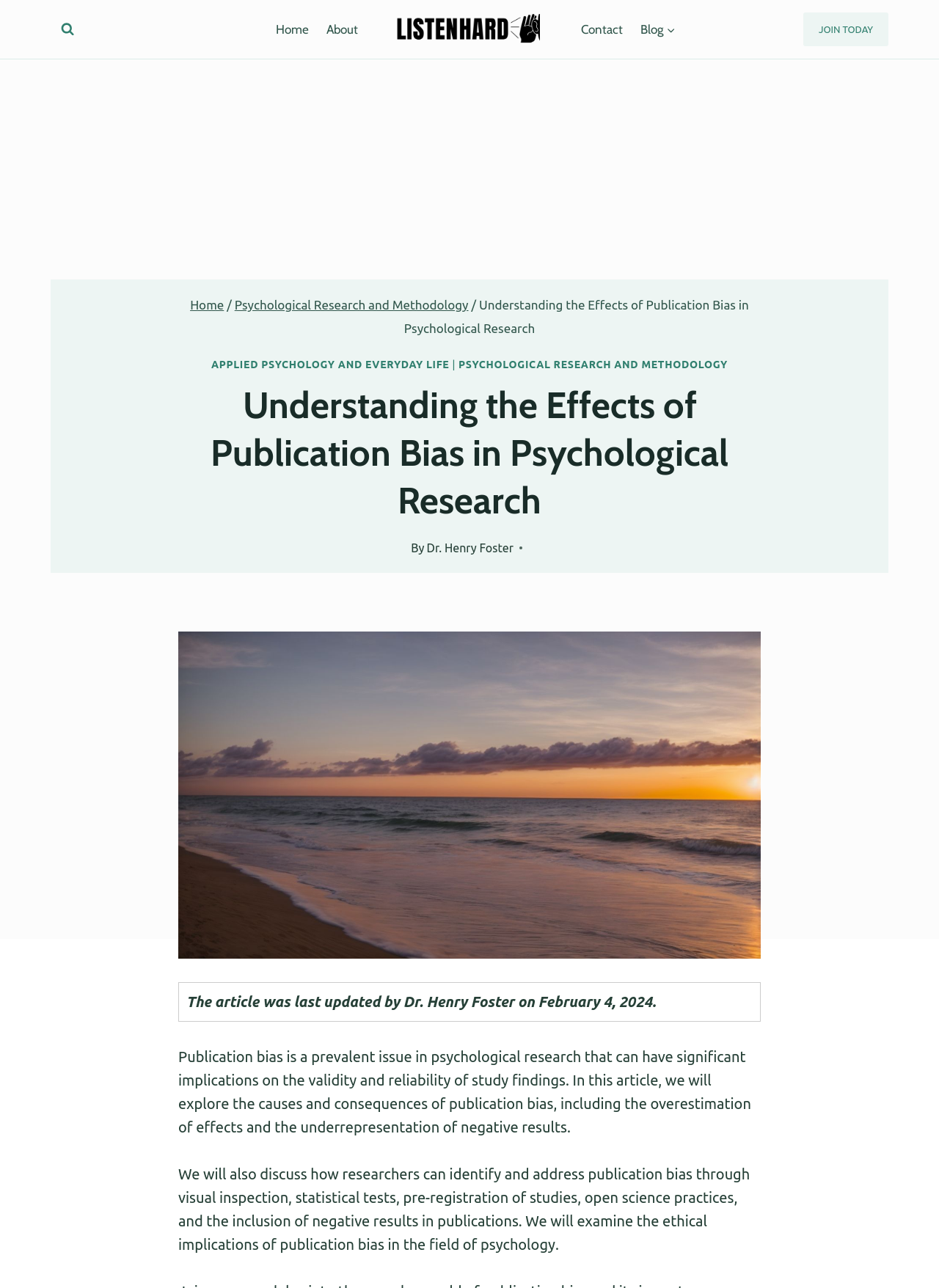Summarize the webpage comprehensively, mentioning all visible components.

The webpage is about understanding the effects of publication bias in psychological research. At the top left, there is a button to view a search form. Next to it, there is a primary navigation menu with links to "Home" and "About". On the right side of the top section, there is a link to "Listen-Hard" with an accompanying image. Below this, there is a secondary navigation menu with links to "Contact", "Blog", and a child menu of "Blog". 

Further to the right, there is a call-to-action link to "JOIN TODAY". Below the top section, there is an advertisement iframe that spans most of the width of the page. 

Below the advertisement, there is a breadcrumbs navigation menu that shows the current page's location in the website's hierarchy. The breadcrumbs menu starts with a "Home" link, followed by a separator, then a link to "Psychological Research and Methodology", and finally the title of the current page, "Understanding the Effects of Publication Bias in Psychological Research". 

On the left side of the page, there are two links to categories: "APPLIED PSYCHOLOGY AND EVERYDAY LIFE" and "PSYCHOLOGICAL RESEARCH AND METHODOLOGY". The main content of the page starts with a heading that matches the title of the page. Below the heading, there is an author byline with a link to the author, Dr. Henry Foster. 

The main article text is divided into three paragraphs. The first paragraph introduces the topic of publication bias in psychological research. The second paragraph discusses how researchers can identify and address publication bias. The third paragraph examines the ethical implications of publication bias in the field of psychology.